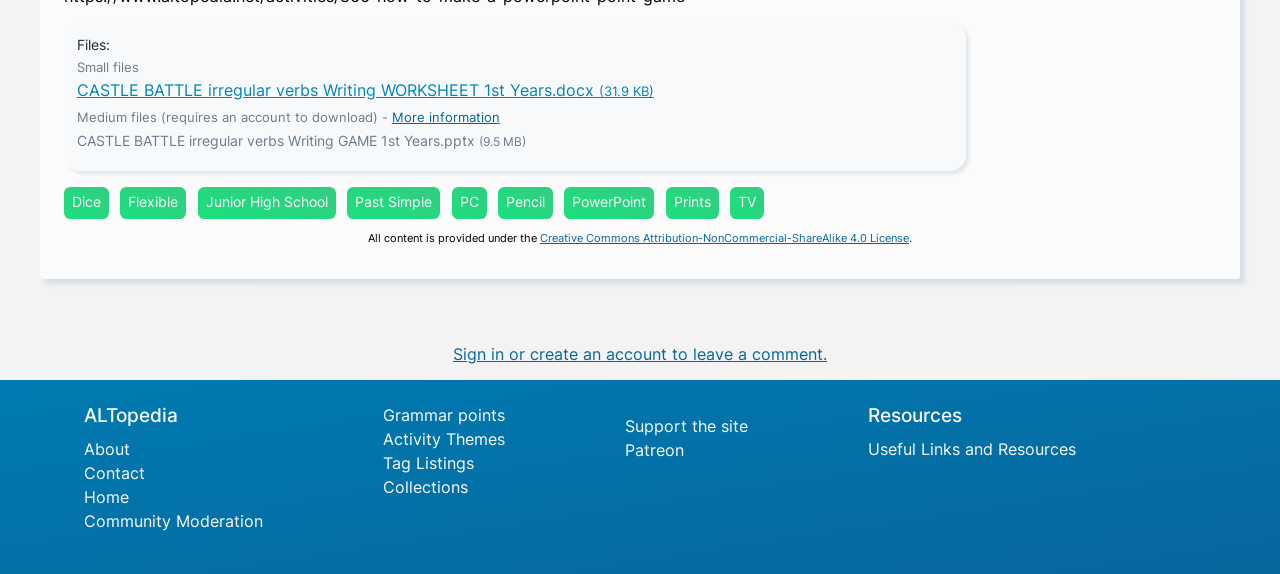Find the bounding box coordinates of the clickable area that will achieve the following instruction: "Sign in or create an account to leave a comment".

[0.354, 0.6, 0.646, 0.635]